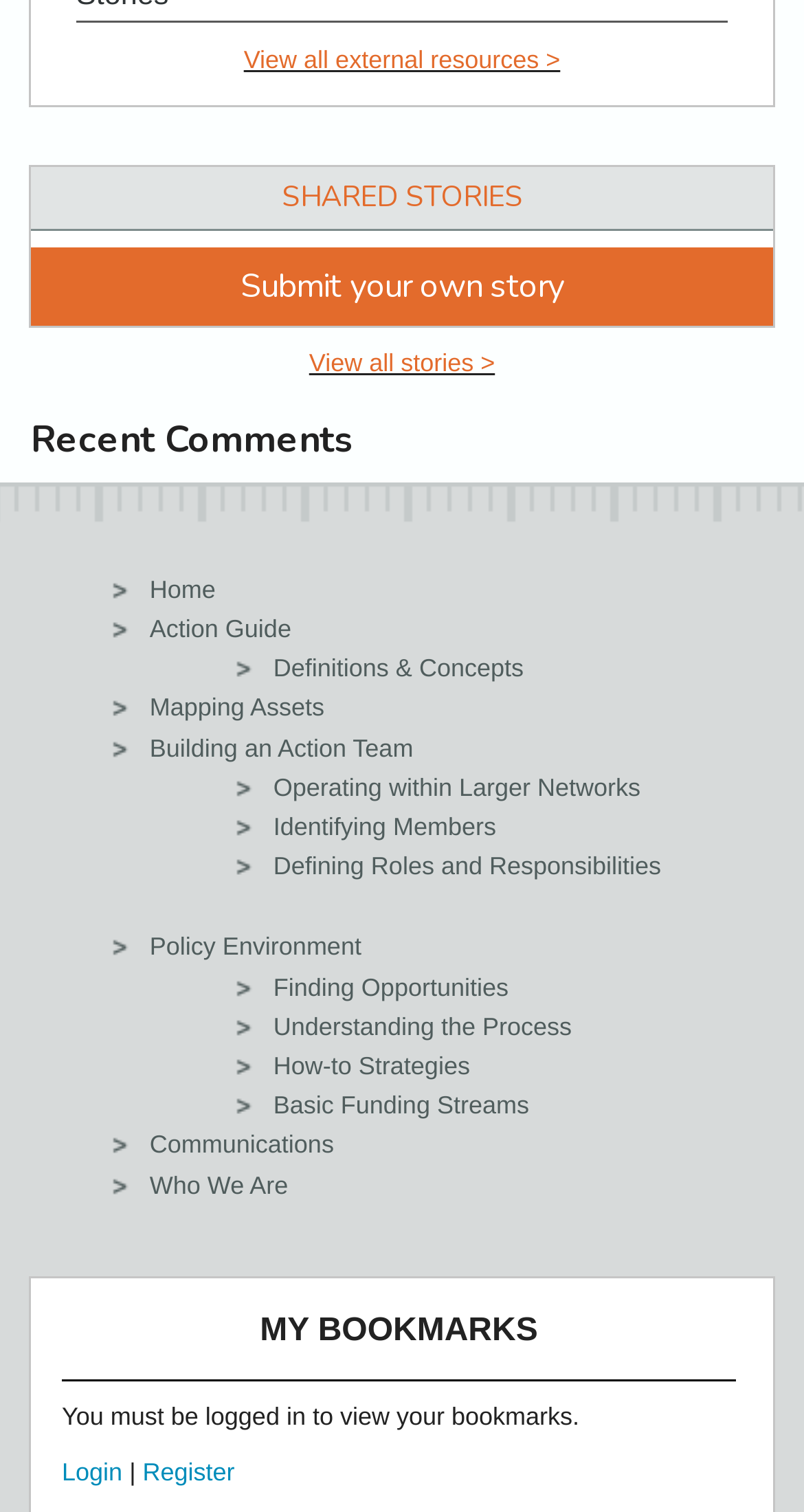Identify the bounding box coordinates of the area that should be clicked in order to complete the given instruction: "View all external resources". The bounding box coordinates should be four float numbers between 0 and 1, i.e., [left, top, right, bottom].

[0.303, 0.029, 0.697, 0.048]